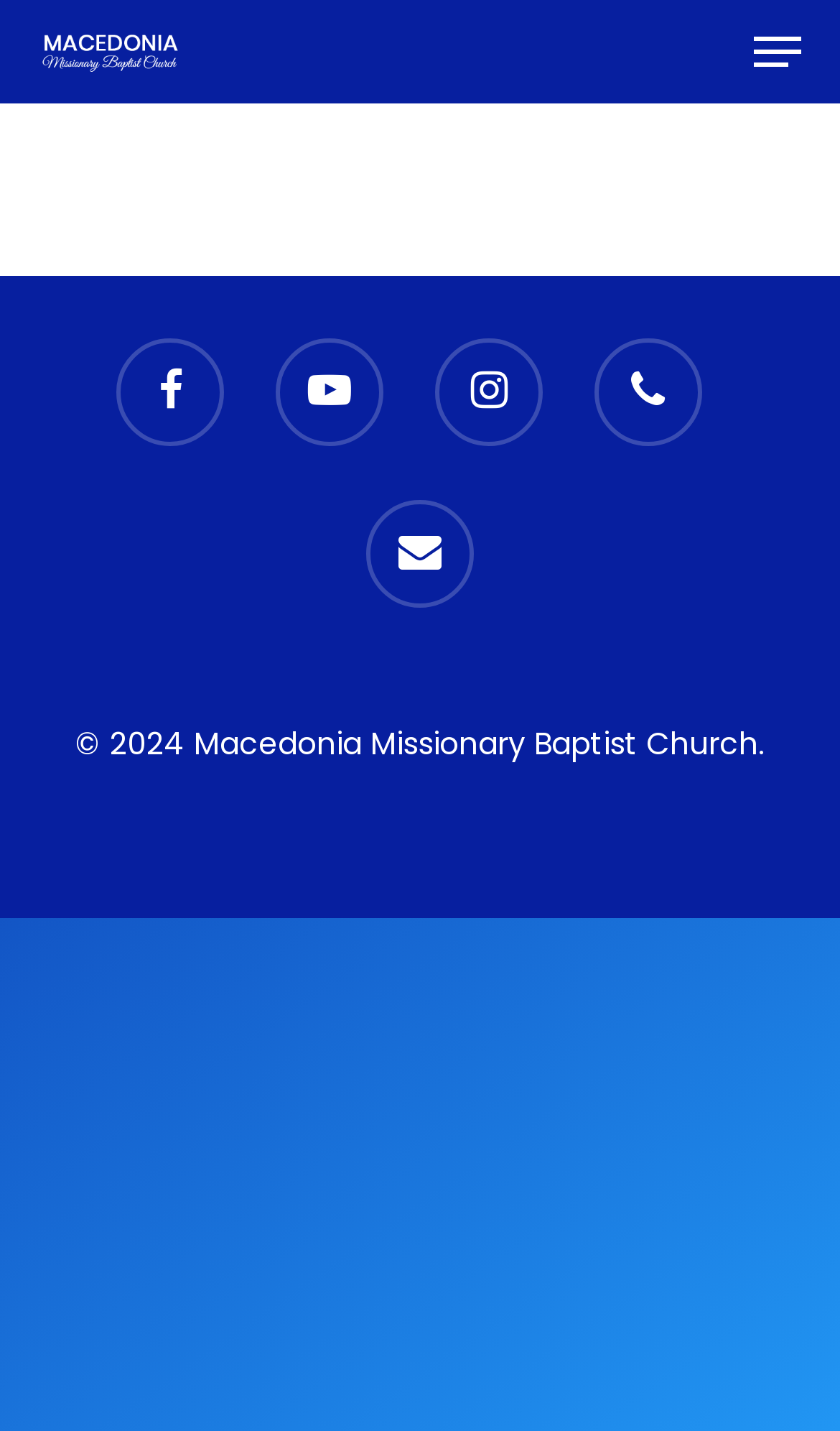Indicate the bounding box coordinates of the element that needs to be clicked to satisfy the following instruction: "Visit the About page". The coordinates should be four float numbers between 0 and 1, i.e., [left, top, right, bottom].

[0.63, 0.086, 0.805, 0.133]